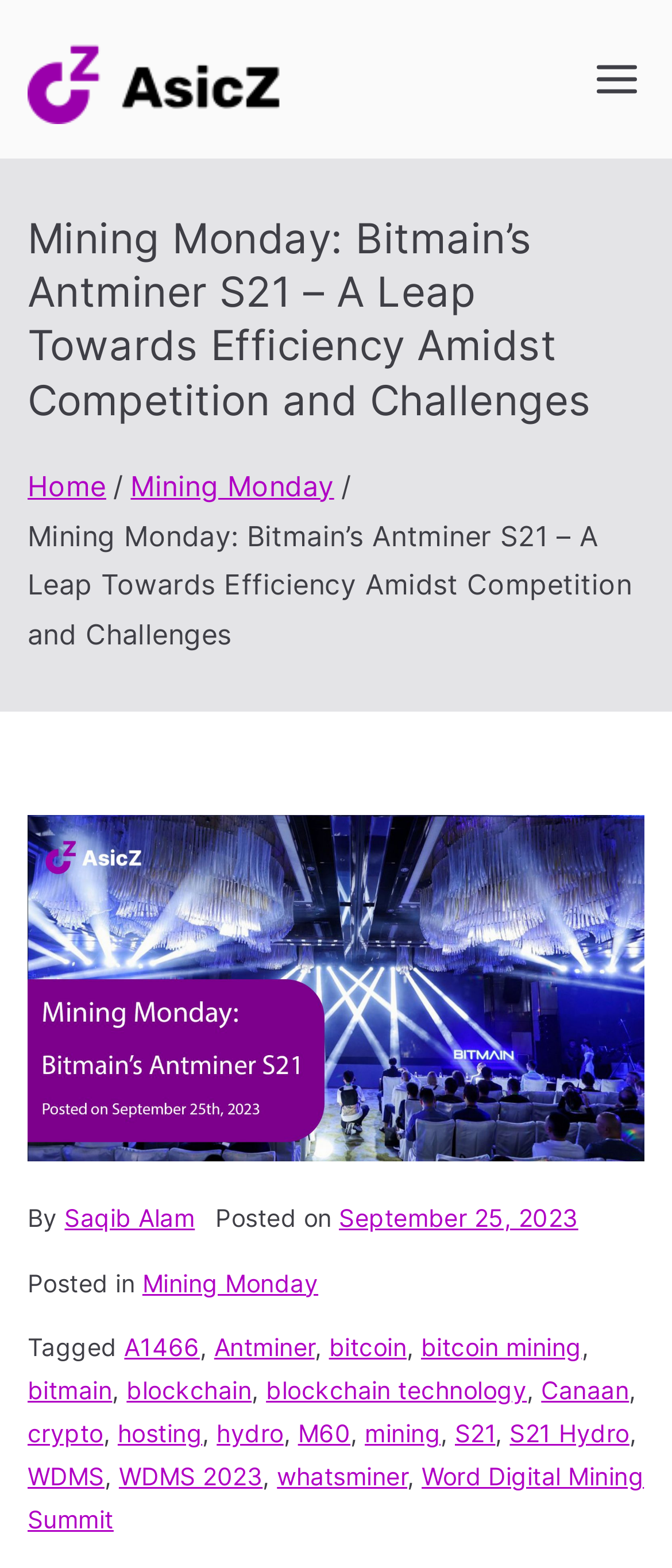What is the date this article was posted?
Based on the image, answer the question with as much detail as possible.

I looked at the section that says 'Posted on' and found the date 'September 25, 2023' next to it, which is a link.